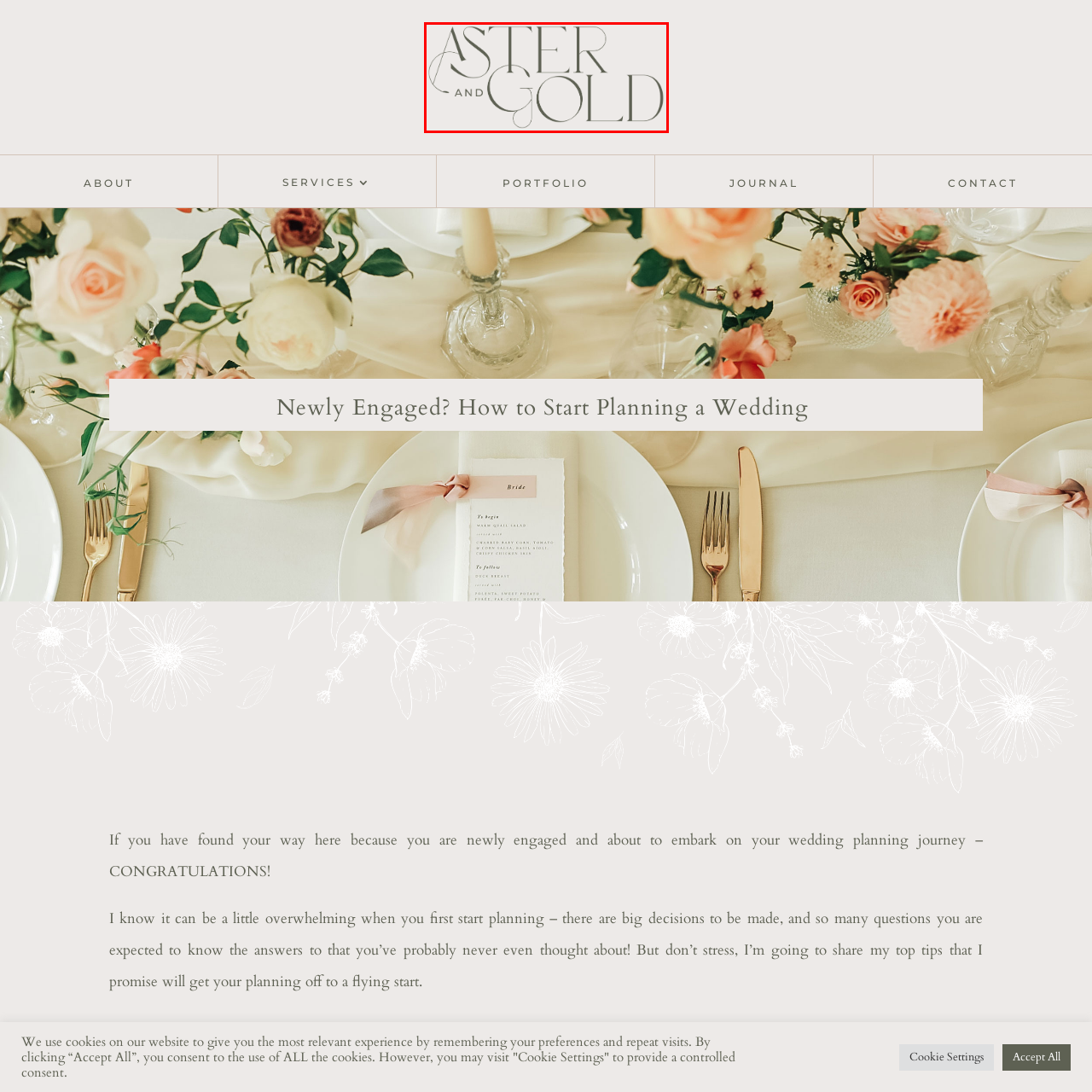Offer a detailed caption for the picture inside the red-bordered area.

The image features a stylish logo of "Aster & Gold," characterized by an elegant typographic design. The name is presented in a sophisticated font, with graceful curves and a contemporary aesthetic, reflecting a blend of modern and classic elements. This logo likely represents a brand focused on wedding planning and related services, catering specifically to newly engaged couples looking for guidance in starting their wedding journey. The overall design exudes a sense of luxury and refinement, aligning with the theme of celebration and romance associated with weddings.